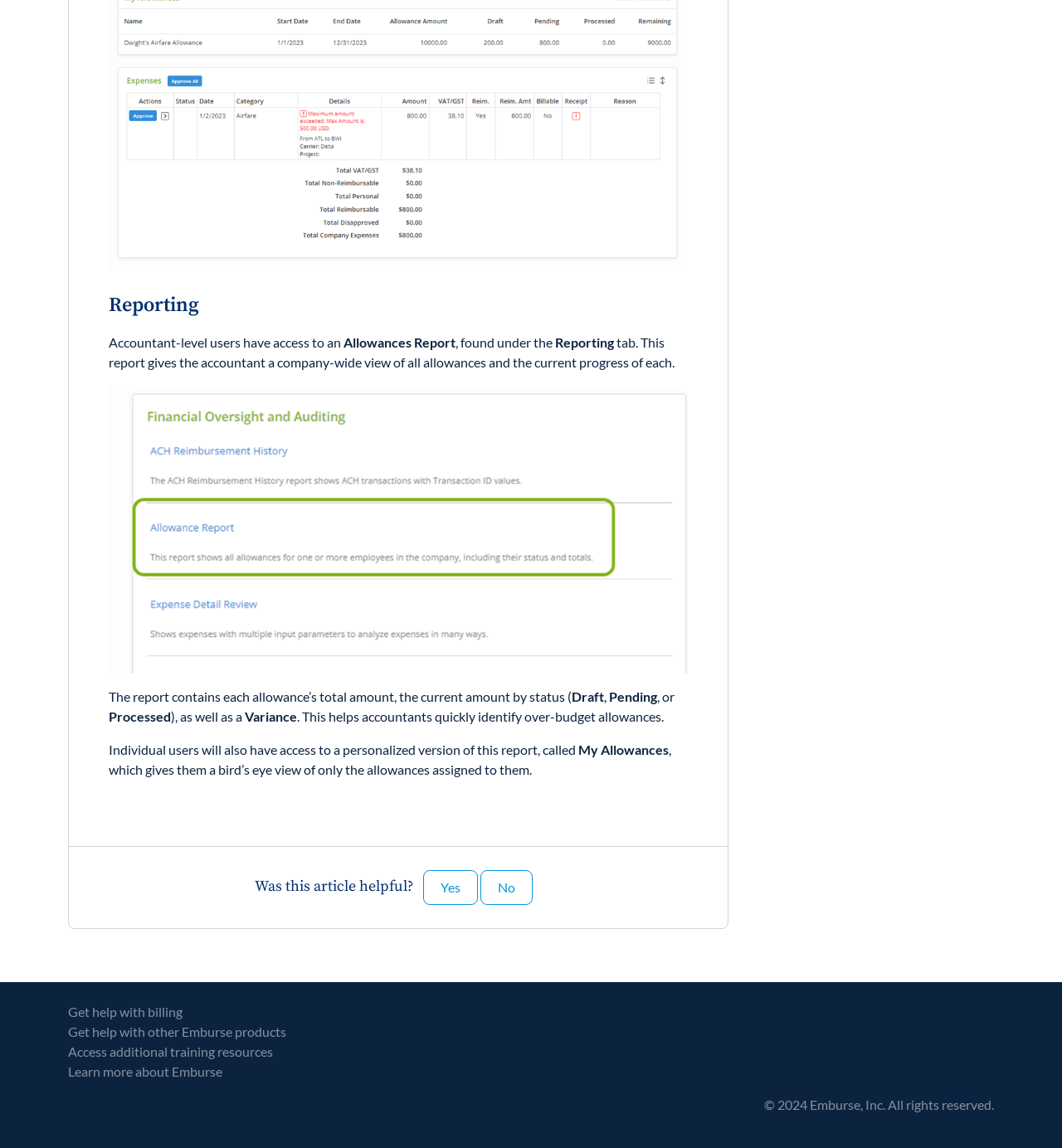Please specify the bounding box coordinates of the region to click in order to perform the following instruction: "Click on the 'Learn more about Emburse' link".

[0.064, 0.926, 0.209, 0.94]